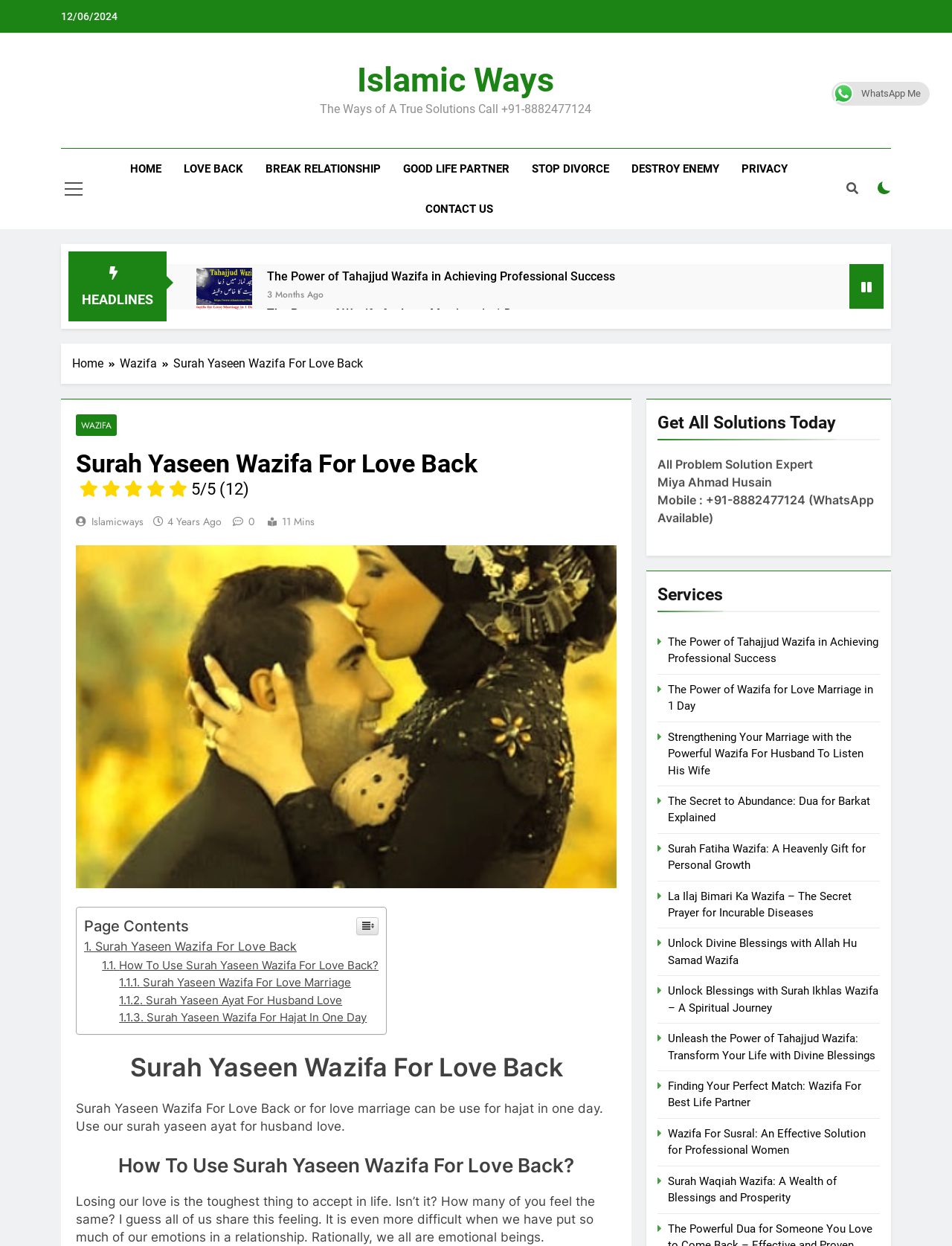Please answer the following question using a single word or phrase: 
What is the contact information provided on the webpage?

+91-8882477124